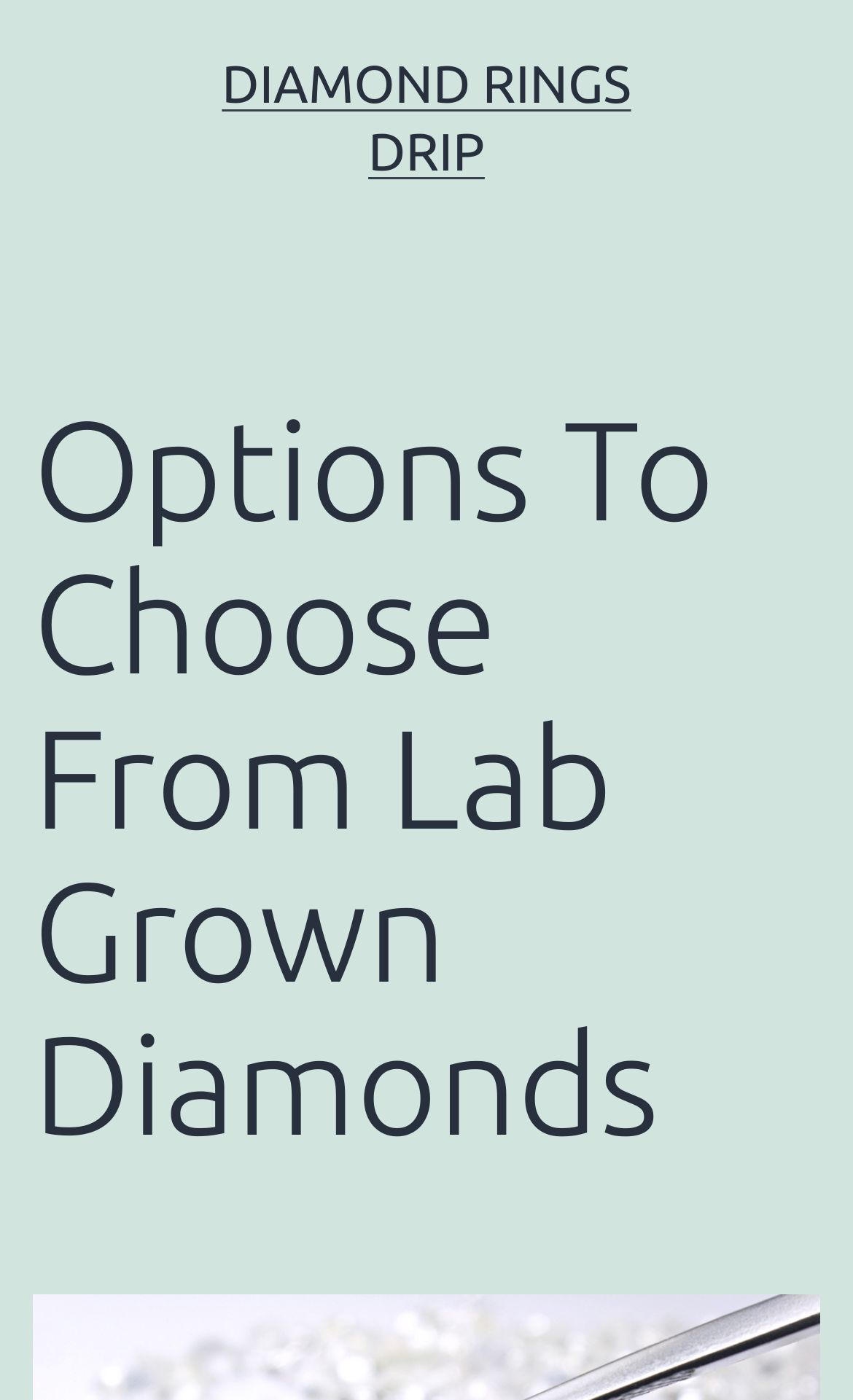Provide the bounding box for the UI element matching this description: "Diamond Rings Drip".

[0.26, 0.038, 0.74, 0.129]